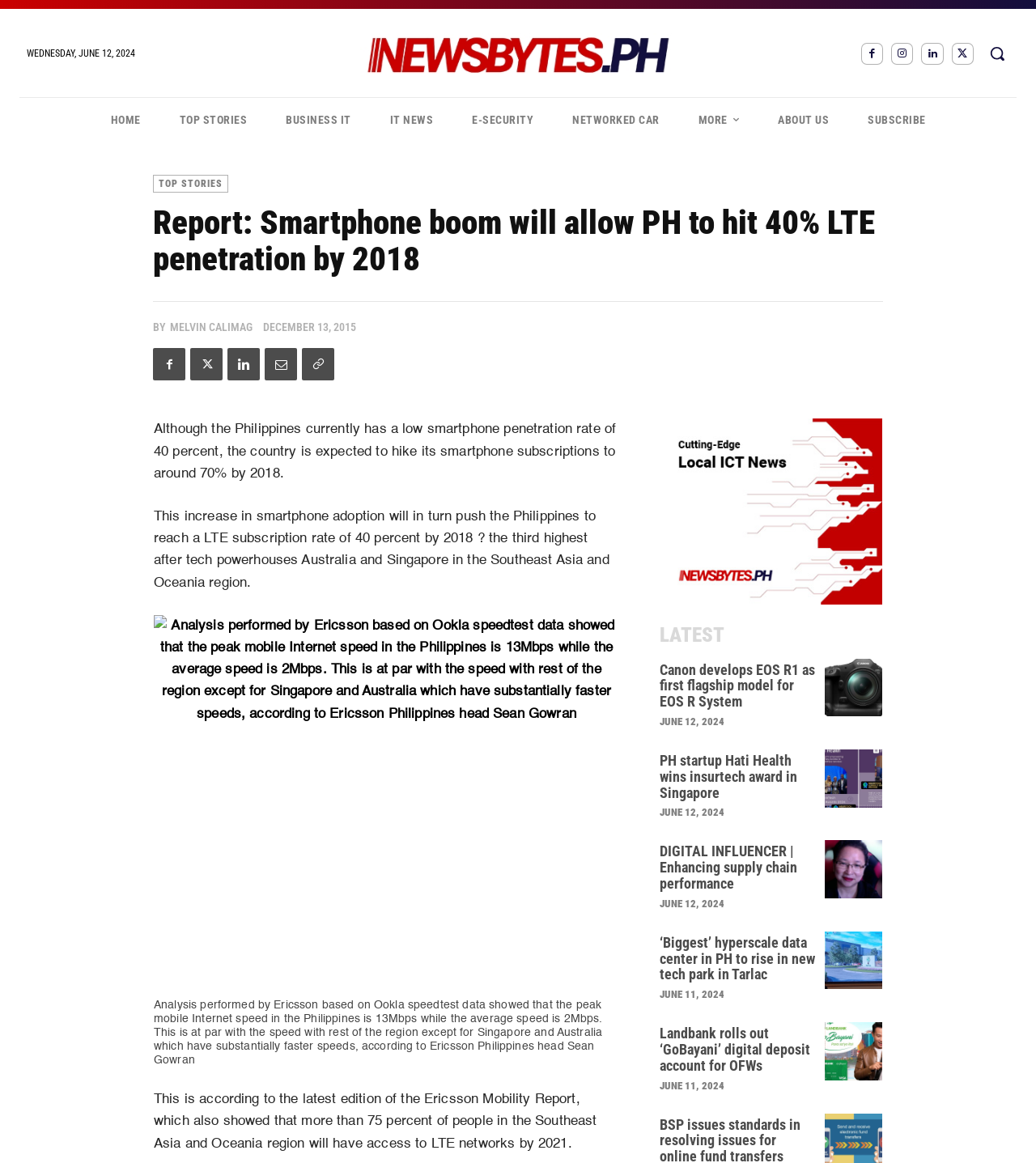Describe all the key features and sections of the webpage thoroughly.

The webpage appears to be a news article page with a prominent header section at the top. The header section contains a logo on the left, a search button on the right, and a series of links in between, including "HOME", "TOP STORIES", "BUSINESS IT", and others. Below the header section, there is a date displayed as "WEDNESDAY, JUNE 12, 2024".

The main content of the page is divided into two columns. The left column contains a news article with a heading "Report: Smartphone boom will allow PH to hit 40% LTE penetration by 2018". The article is written by "MELVIN CALIMAG" and has a timestamp of "DECEMBER 13, 2015". The article discusses the expected growth of smartphone adoption in the Philippines and its impact on LTE penetration.

Below the article, there are several social media links and a figure with a caption. The figure appears to be an image related to the article's content.

The right column contains a list of latest news articles, each with a heading, a brief summary, and a timestamp. The articles are arranged in a vertical list, with the most recent article at the top. The timestamps range from "JUNE 12, 2024" to "JUNE 11, 2024".

There is also a prominent image advertisement on the right column, with a heading "spot_img".